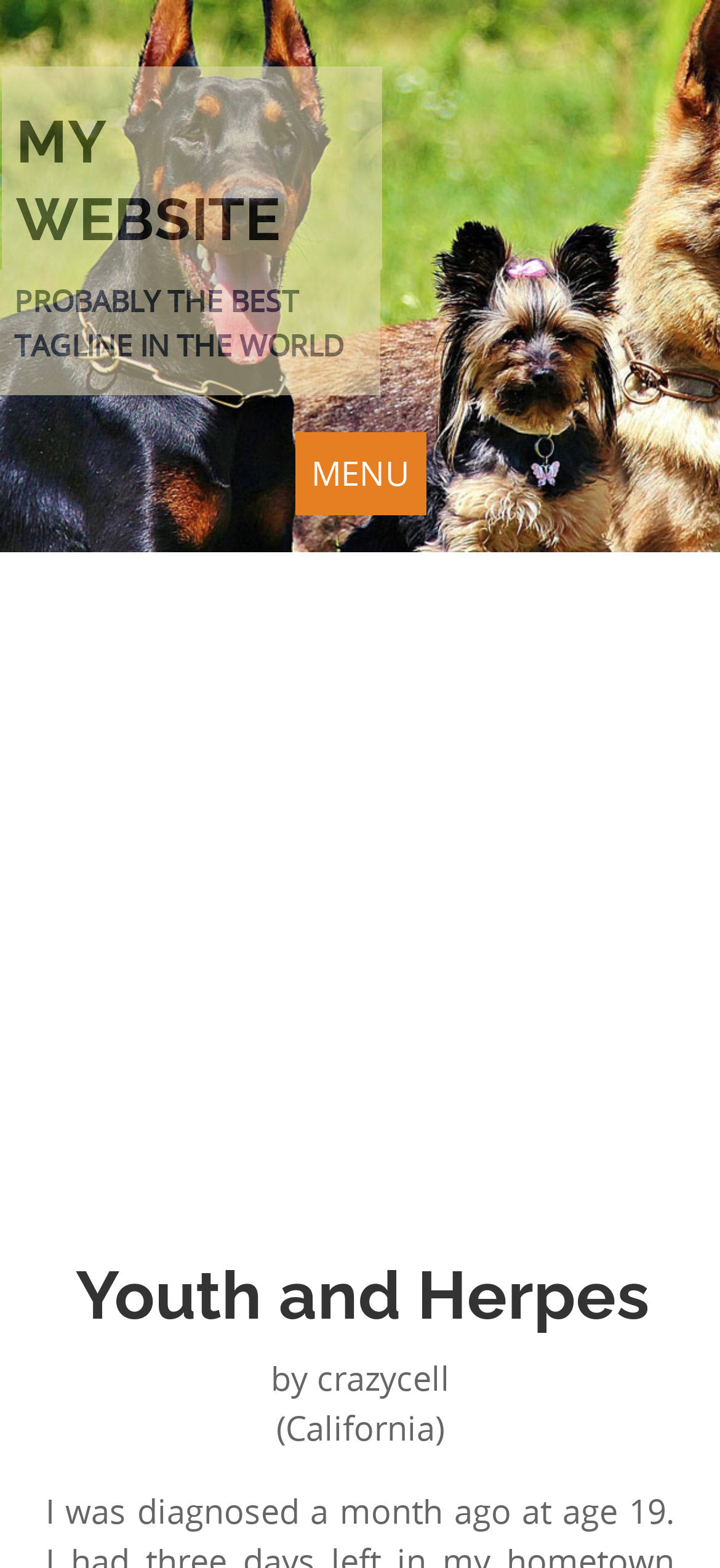Examine the image and give a thorough answer to the following question:
What is the author's location?

I found the author's location by looking at the text '(California)' which is located below the author's name 'by crazycell'.